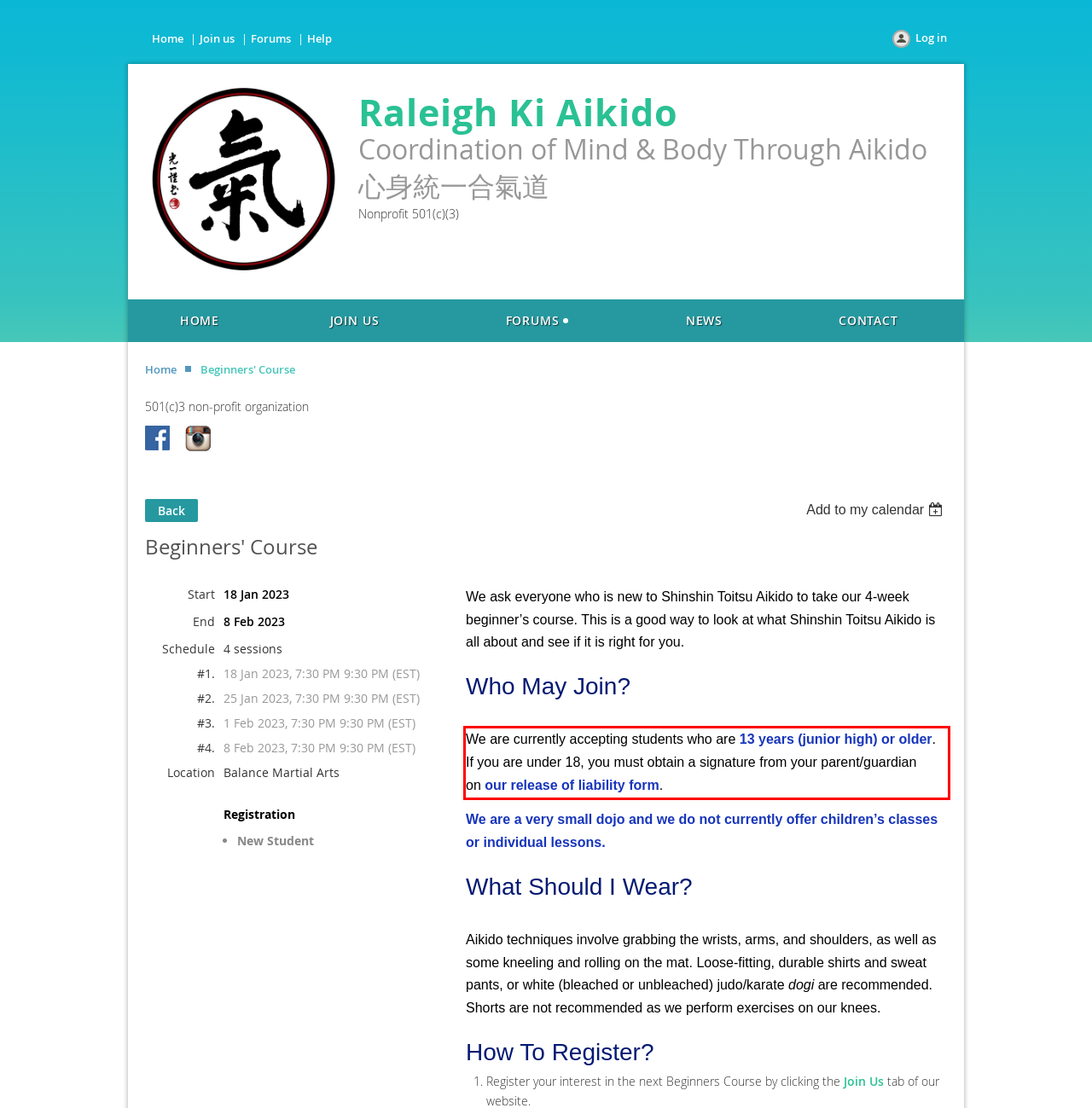Please identify and extract the text content from the UI element encased in a red bounding box on the provided webpage screenshot.

We are currently accepting students who are 13 years (junior high) or older. If you are under 18, you must obtain a signature from your parent/guardian on our release of liability form.